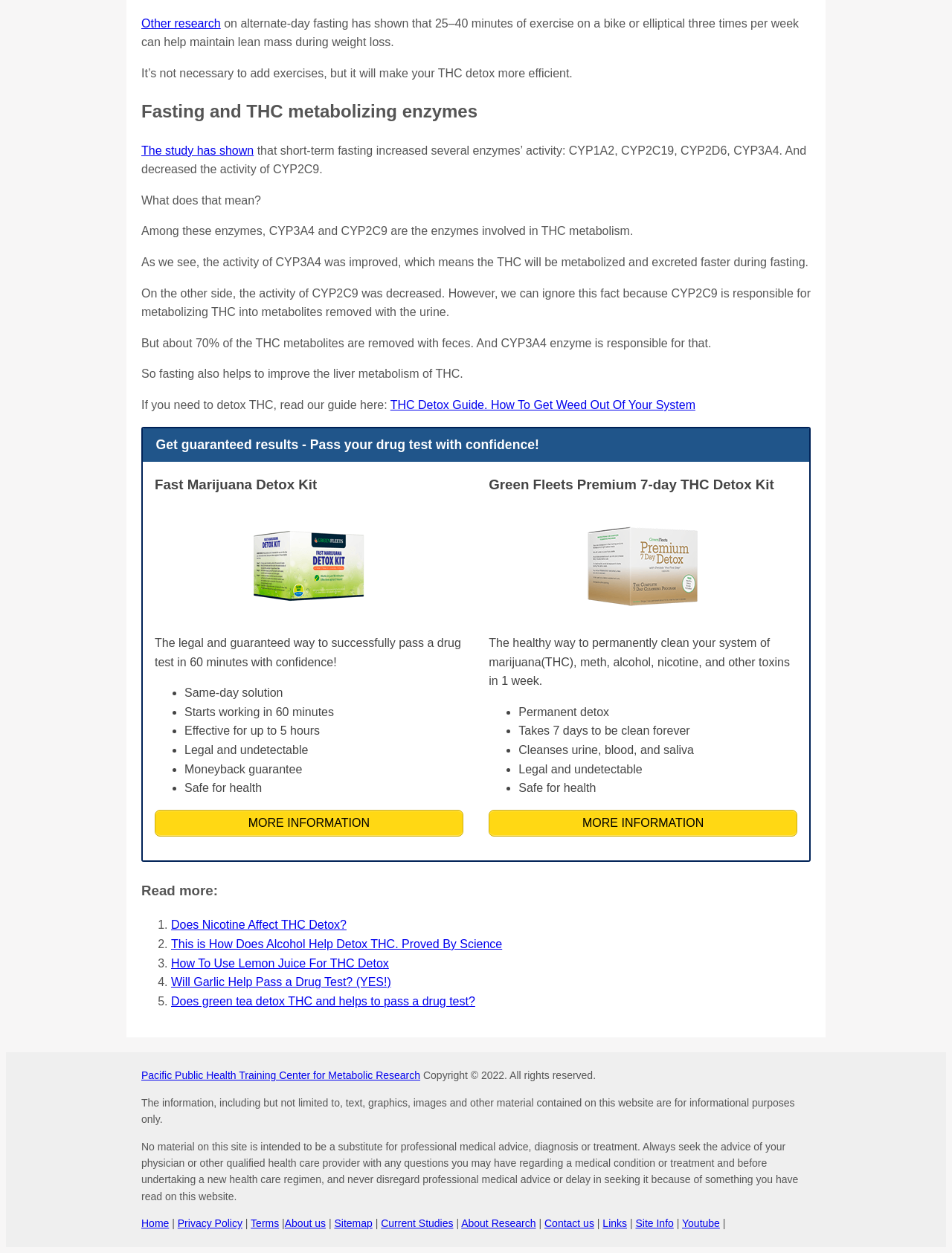Provide the bounding box coordinates of the UI element that matches the description: "The study has shown".

[0.148, 0.115, 0.267, 0.125]